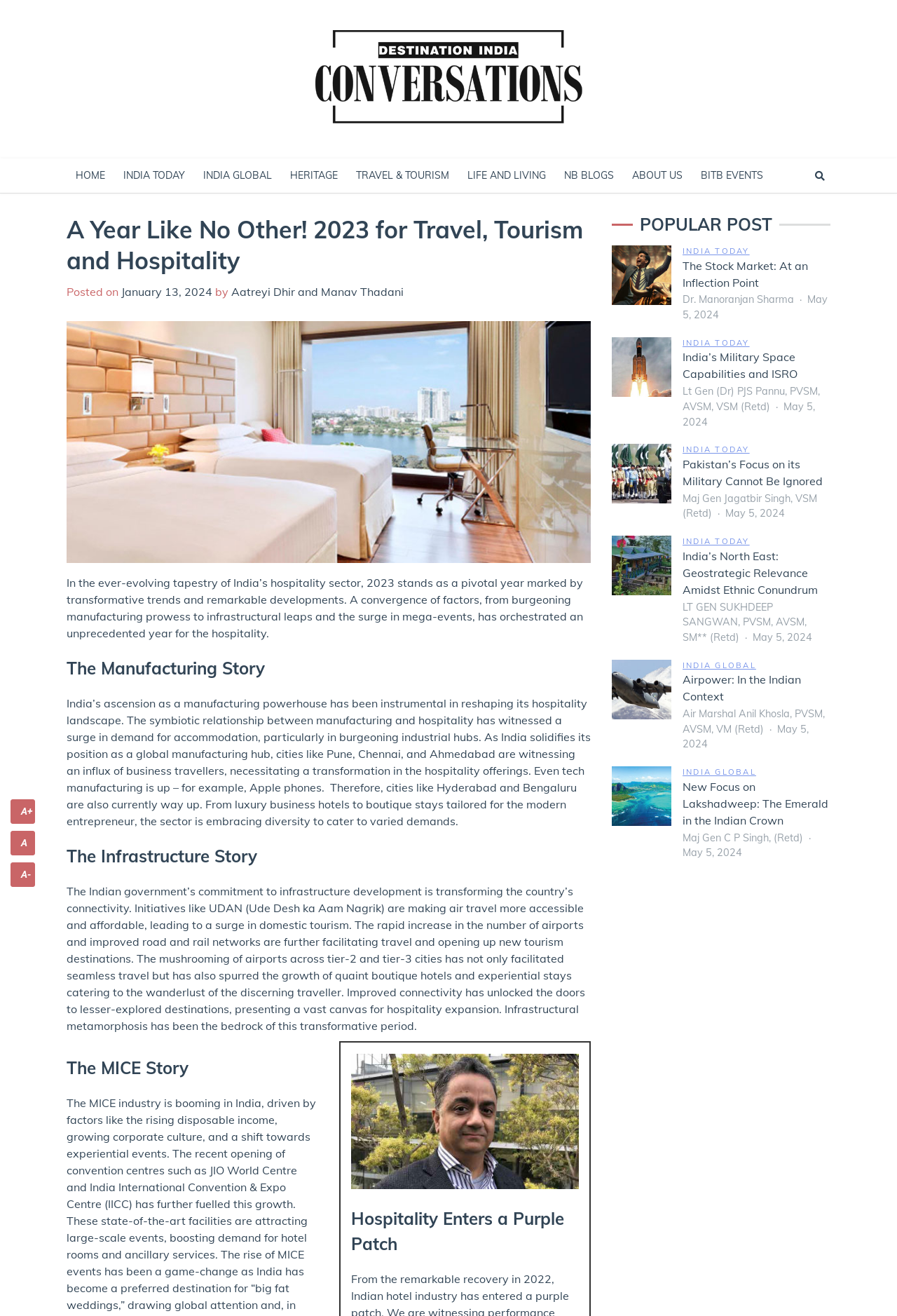Locate the UI element described as follows: "India Today". Return the bounding box coordinates as four float numbers between 0 and 1 in the order [left, top, right, bottom].

[0.761, 0.257, 0.836, 0.264]